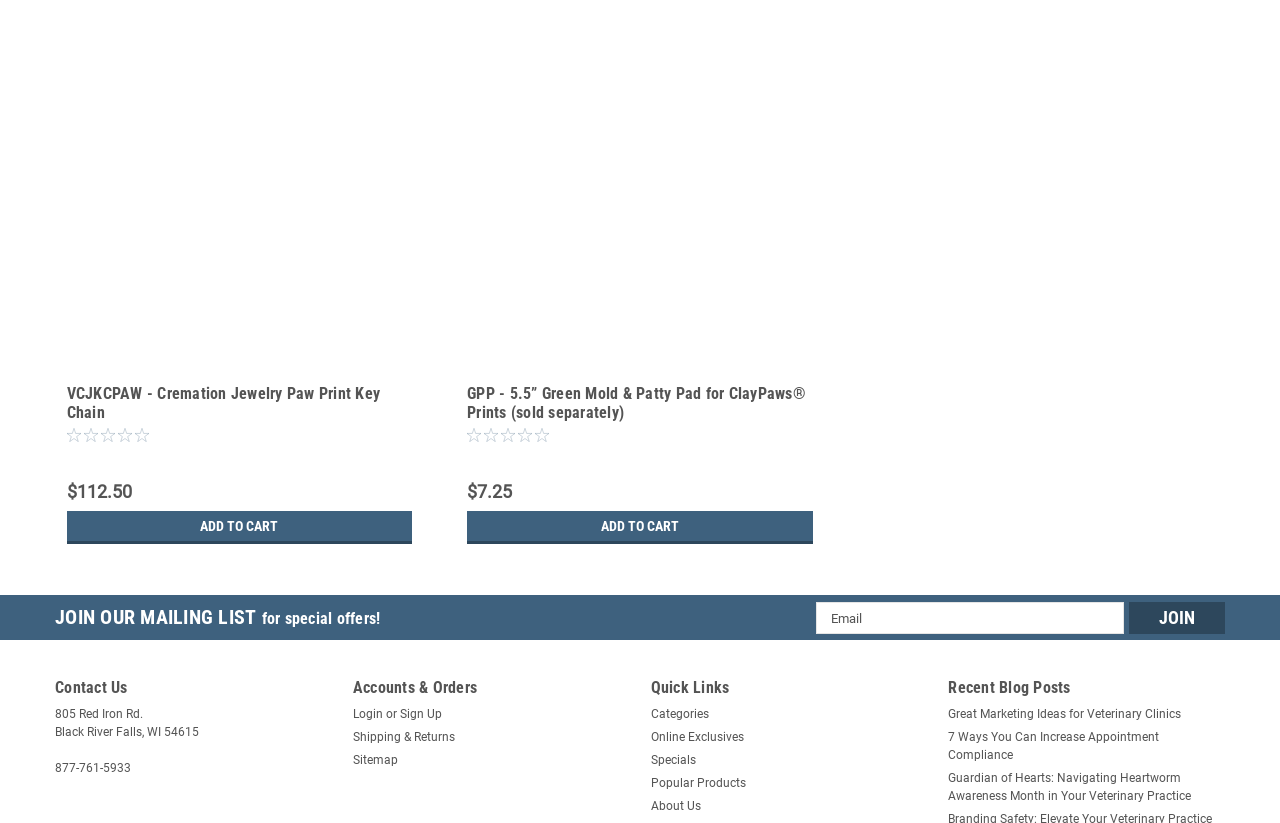Please find the bounding box coordinates of the clickable region needed to complete the following instruction: "Add to cart". The bounding box coordinates must consist of four float numbers between 0 and 1, i.e., [left, top, right, bottom].

[0.052, 0.621, 0.322, 0.661]